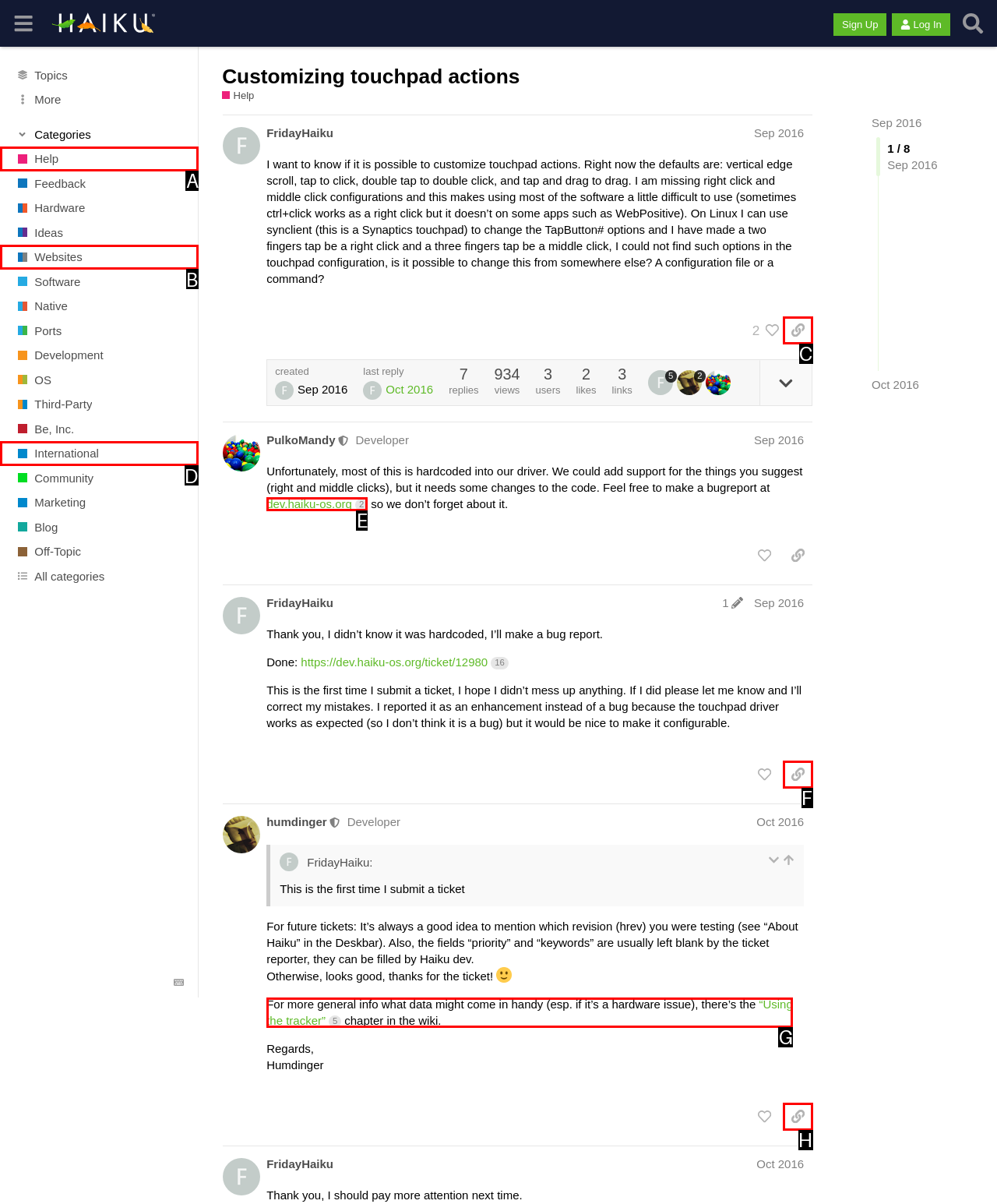Point out the specific HTML element to click to complete this task: Login to the system Reply with the letter of the chosen option.

None